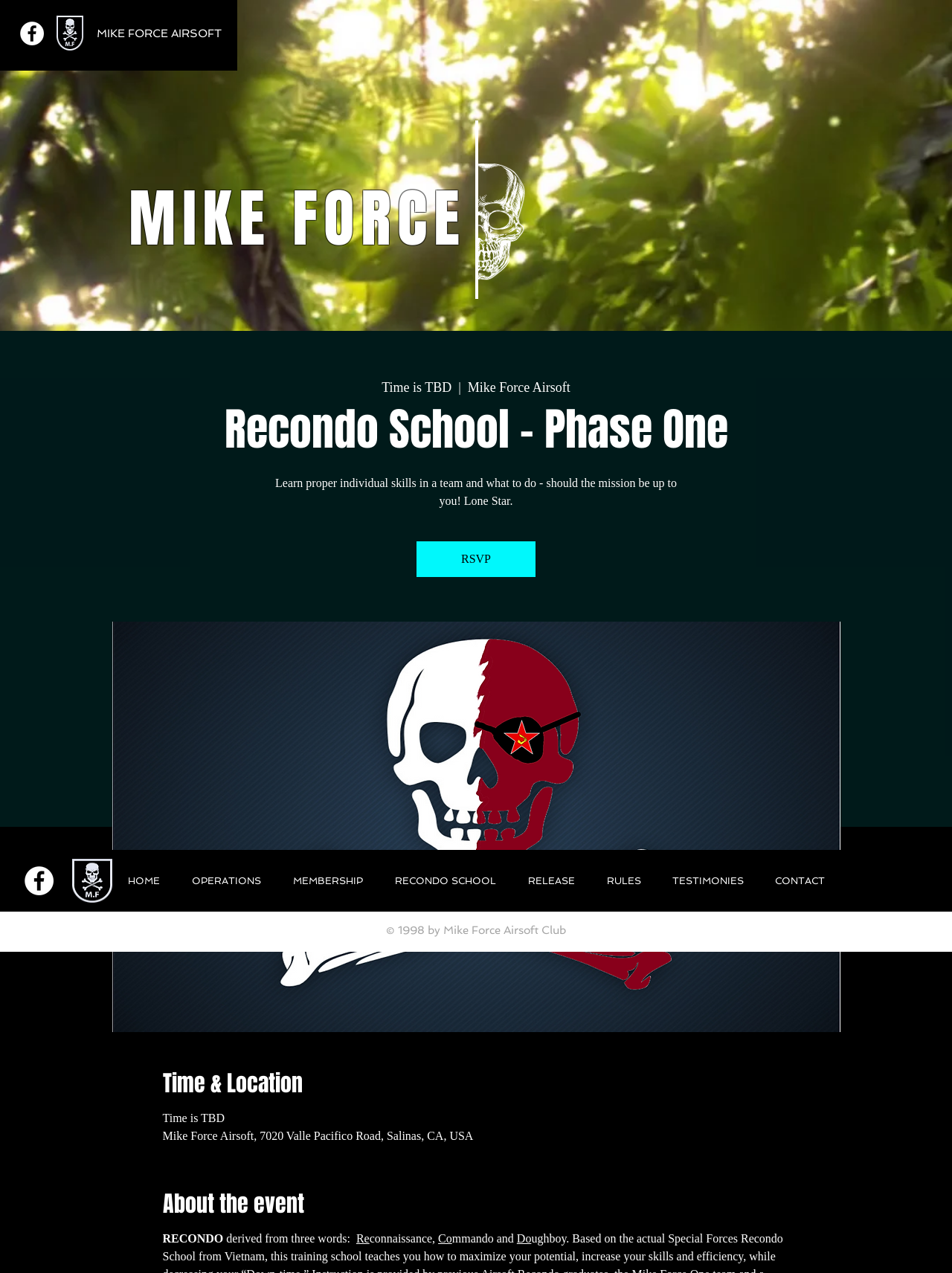Specify the bounding box coordinates (top-left x, top-left y, bottom-right x, bottom-right y) of the UI element in the screenshot that matches this description: RULES

[0.62, 0.683, 0.69, 0.702]